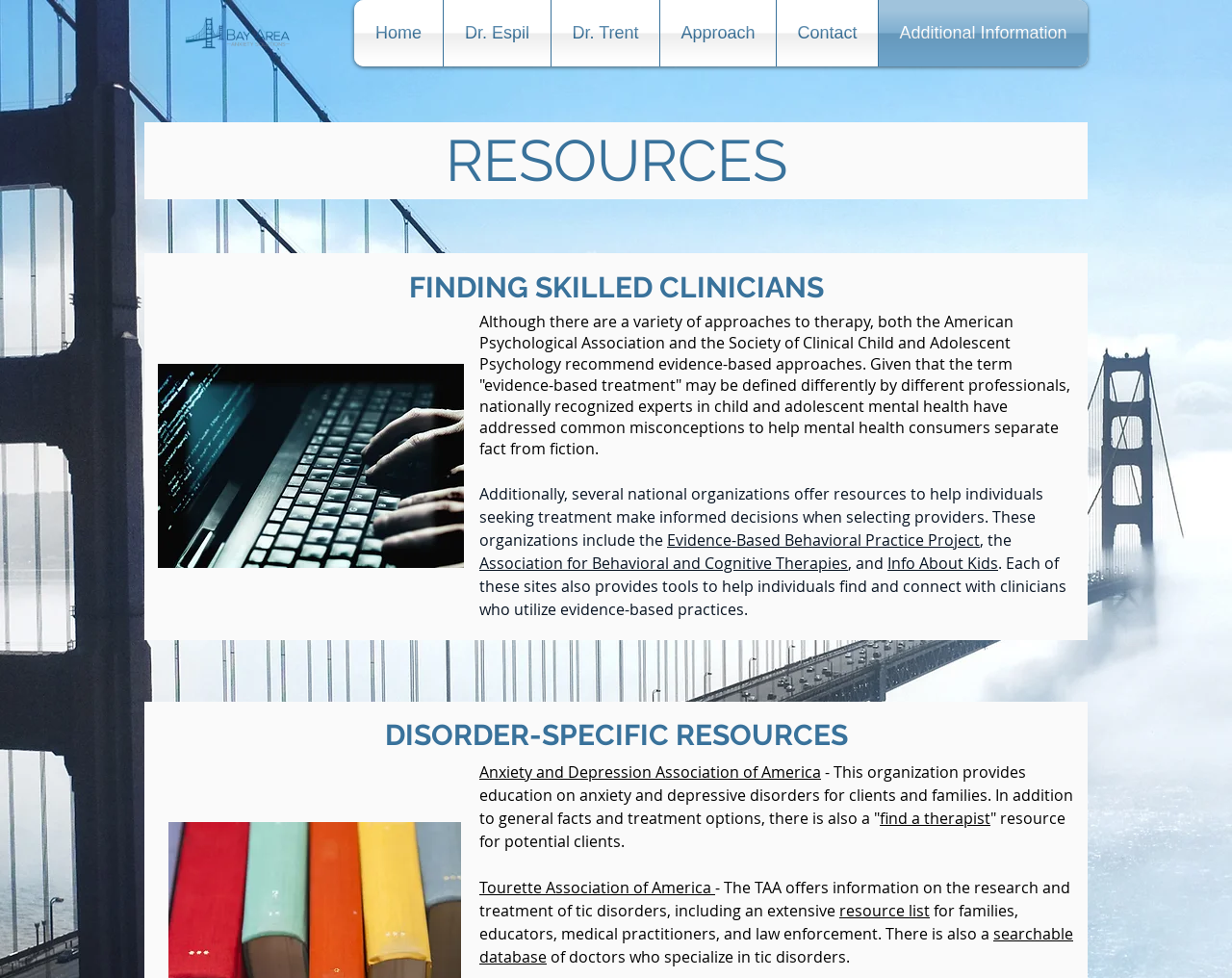Explain the features and main sections of the webpage comprehensively.

The webpage is a resource page for Bay Area Anxiety Solutions, located in the San Francisco Bay Area. At the top left corner, there is an image of a logo, "bayarea1GIF.gif". Below the logo, there is a navigation menu with links to "Home", "Dr. Espil", "Dr. Trent", "Approach", "Contact", and "Additional Information". 

To the right of the navigation menu, there is a heading "RESOURCES" followed by a generic element with the text "Typing on a Computer". Below this element, there is a paragraph of text discussing evidence-based approaches to therapy, with links to "evidence-based approaches" and "common misconceptions". 

The webpage then lists several national organizations that offer resources to help individuals seeking treatment make informed decisions when selecting providers. These organizations include the "Evidence-Based Behavioral Practice Project", the "Association for Behavioral and Cognitive Therapies", and "Info About Kids", with links to each organization's website. 

Below this list, there is a heading "FINDING SKILLED CLINICIANS" followed by a heading with no text. The webpage then lists several disorder-specific resources, including the "Anxiety and Depression Association of America", the "Tourette Association of America", with links to each organization's website and descriptions of the resources they offer.